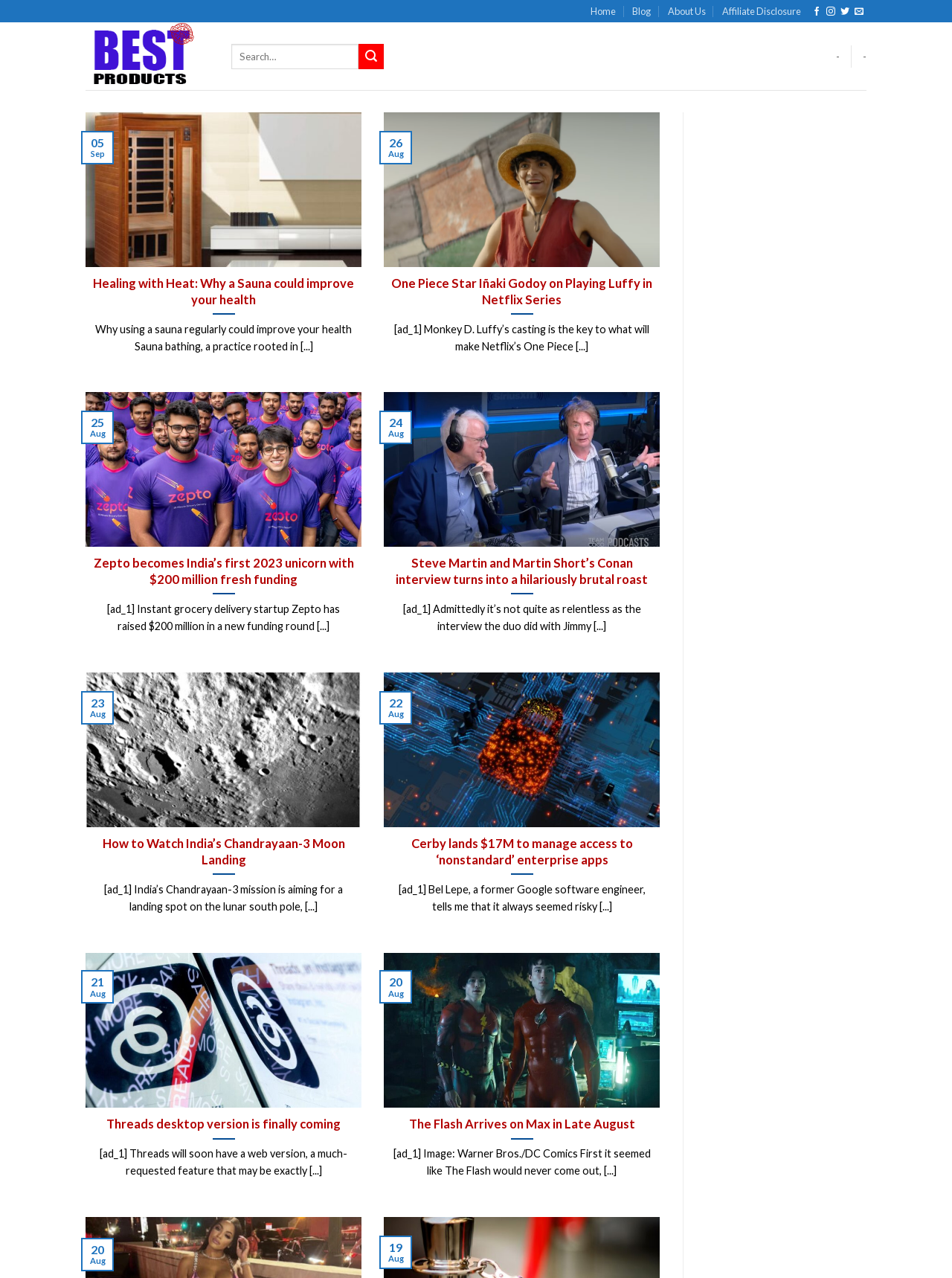Ascertain the bounding box coordinates for the UI element detailed here: "aria-label="Submit"". The coordinates should be provided as [left, top, right, bottom] with each value being a float between 0 and 1.

[0.376, 0.034, 0.403, 0.054]